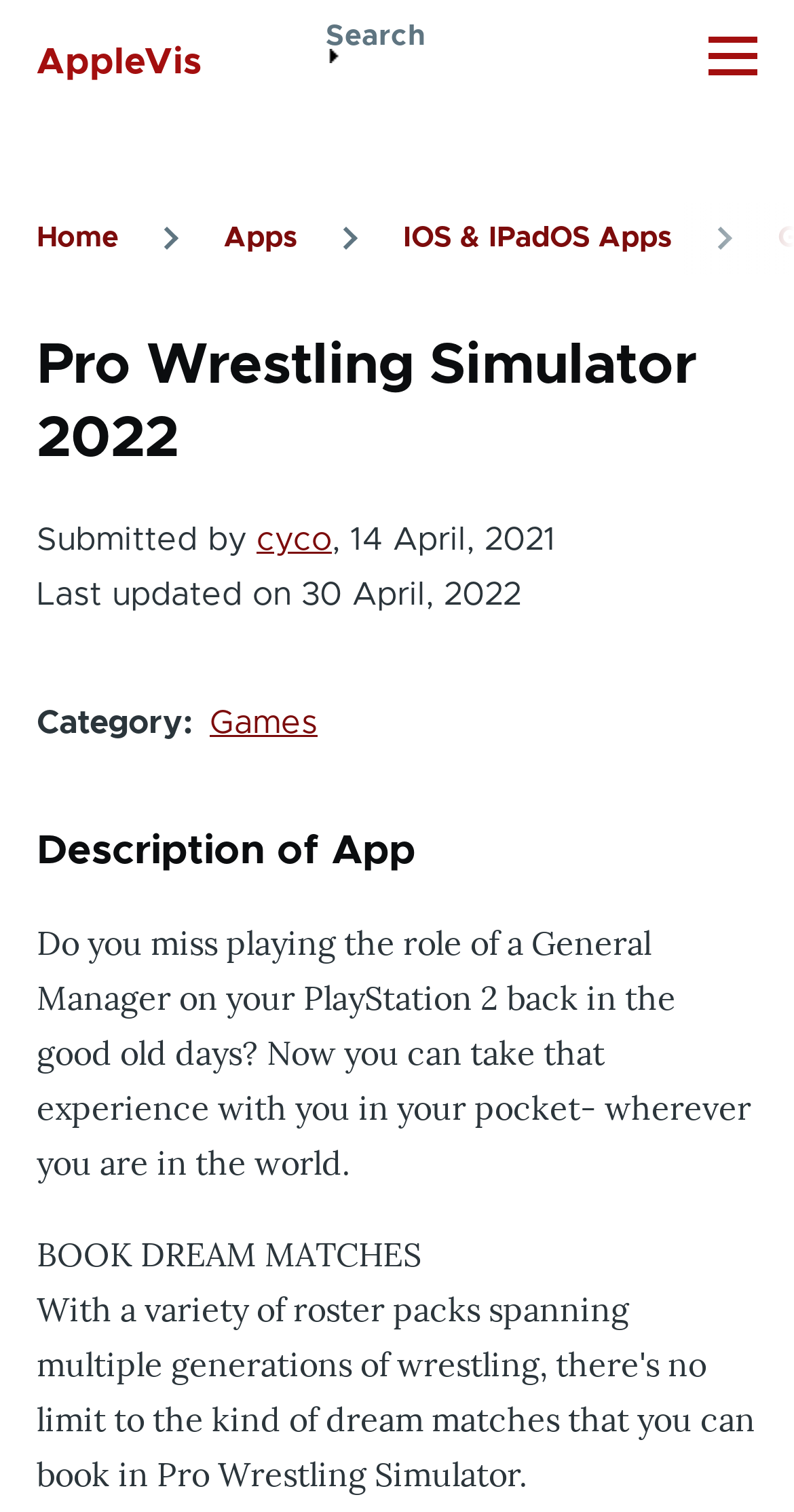Please identify the coordinates of the bounding box for the clickable region that will accomplish this instruction: "Search the site".

[0.41, 0.012, 0.538, 0.061]